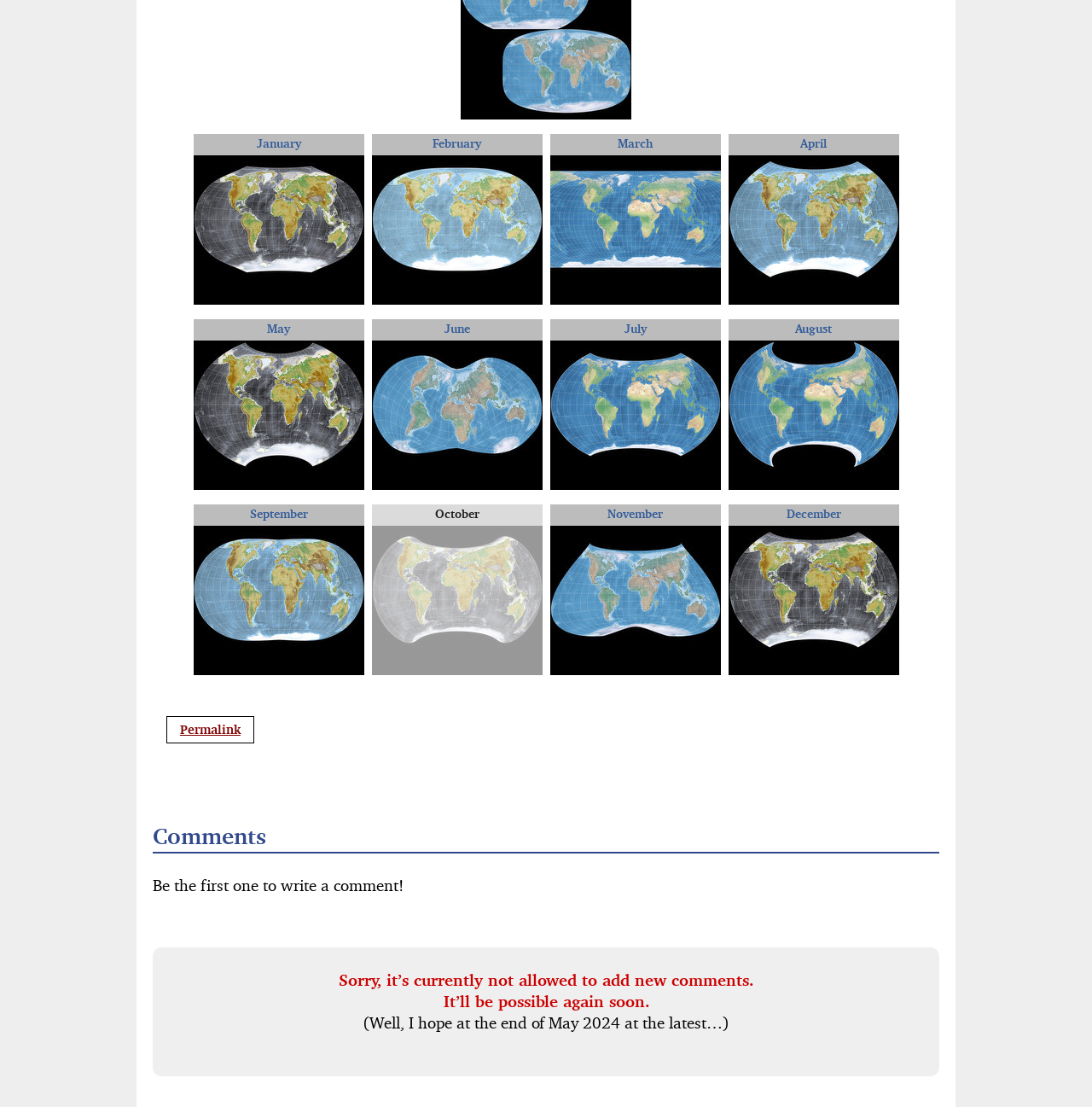Locate the bounding box for the described UI element: "[ date ]". Ensure the coordinates are four float numbers between 0 and 1, formatted as [left, top, right, bottom].

None